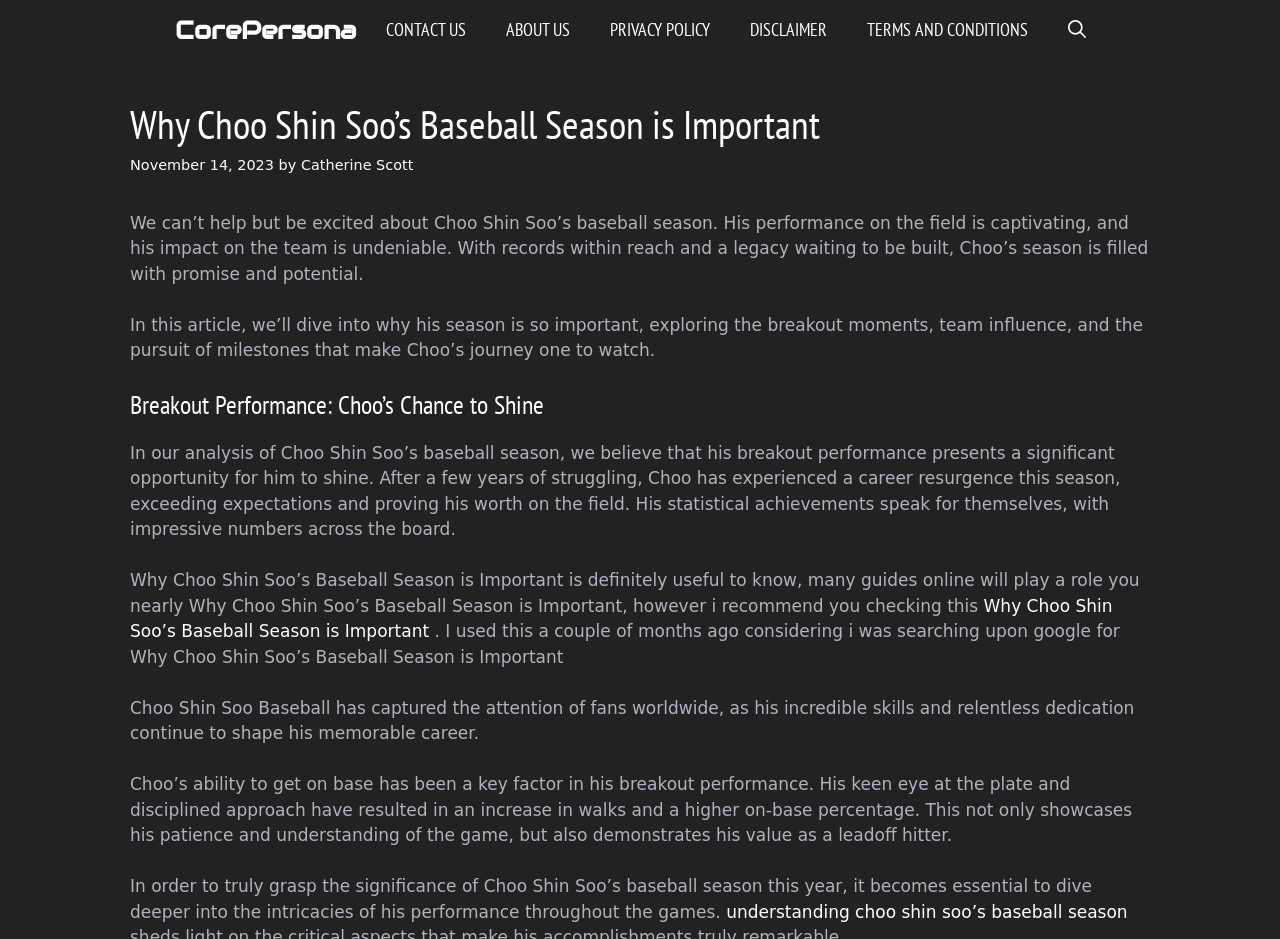What is Choo Shin Soo's strength in his baseball performance?
Please provide a comprehensive answer based on the visual information in the image.

According to the article, Choo Shin Soo's ability to get on base has been a key factor in his breakout performance, which showcases his patience and understanding of the game.